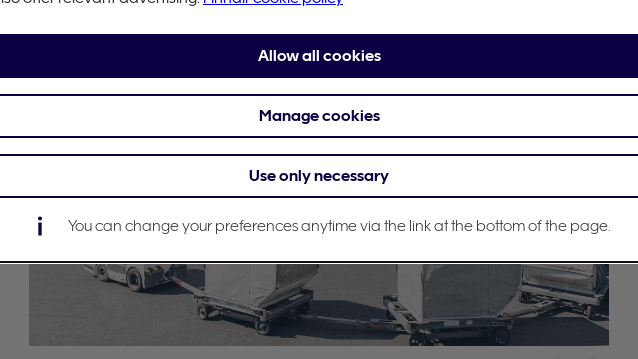Elaborate on the image with a comprehensive description.

The image showcases a scene from the Finnair Cargo operations, featuring cargo containers lined up on tarmac, poised for loading onto aircraft. These containers play a crucial role in the air transport of goods, including essential items like vaccines, especially amid the COVID-19 pandemic. The photograph underlines Finnair Cargo's capability and preparedness to handle significant logistics demands, reflecting their commitment to swift delivery services and their strategic location in northern Europe, which facilitates efficient routes to major Asian cities. This operational efficiency is vital in ensuring timely logistics solutions in today's fast-paced global landscape.